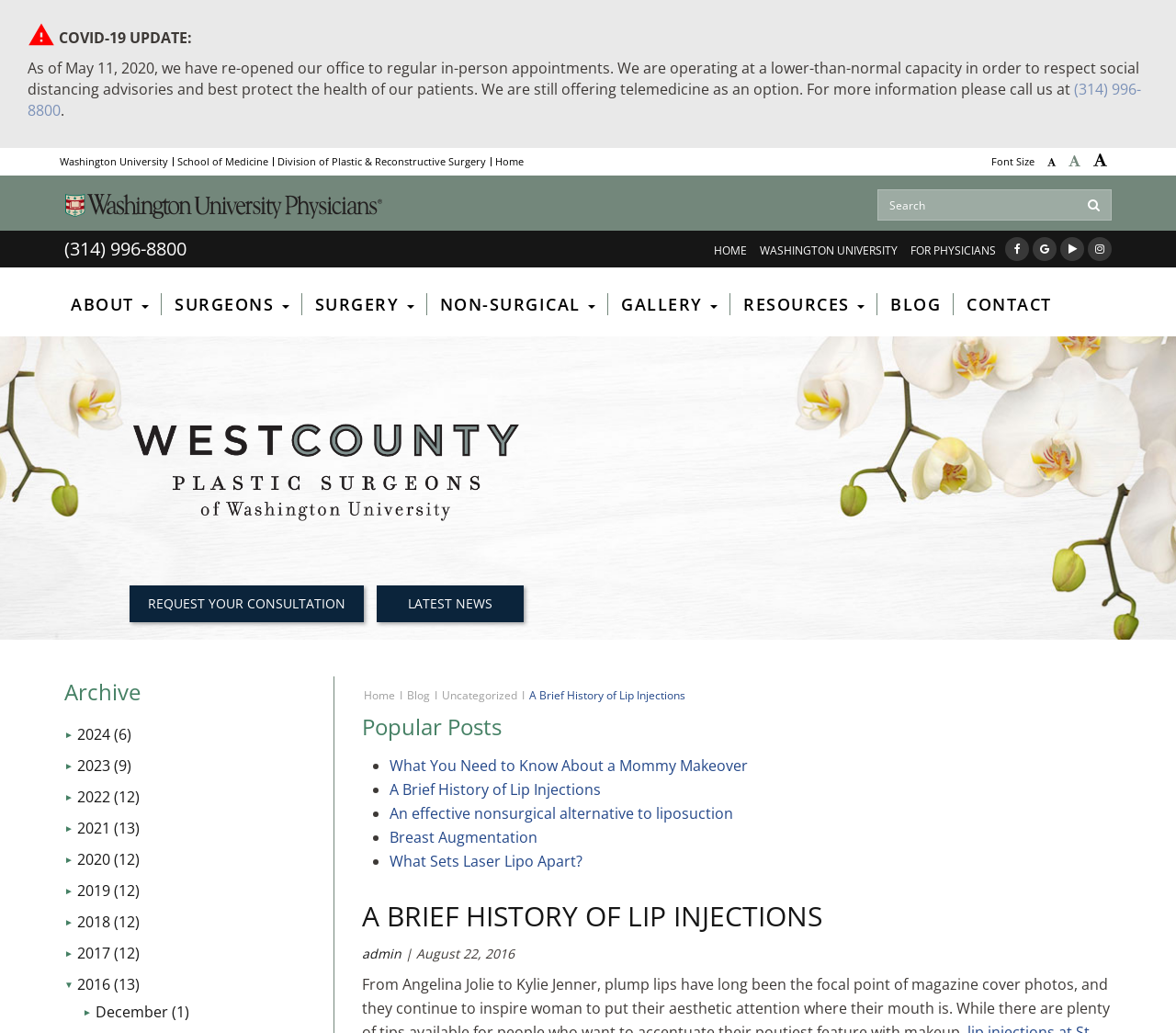Show the bounding box coordinates of the region that should be clicked to follow the instruction: "Read the blog post about lip injections."

[0.45, 0.666, 0.582, 0.681]